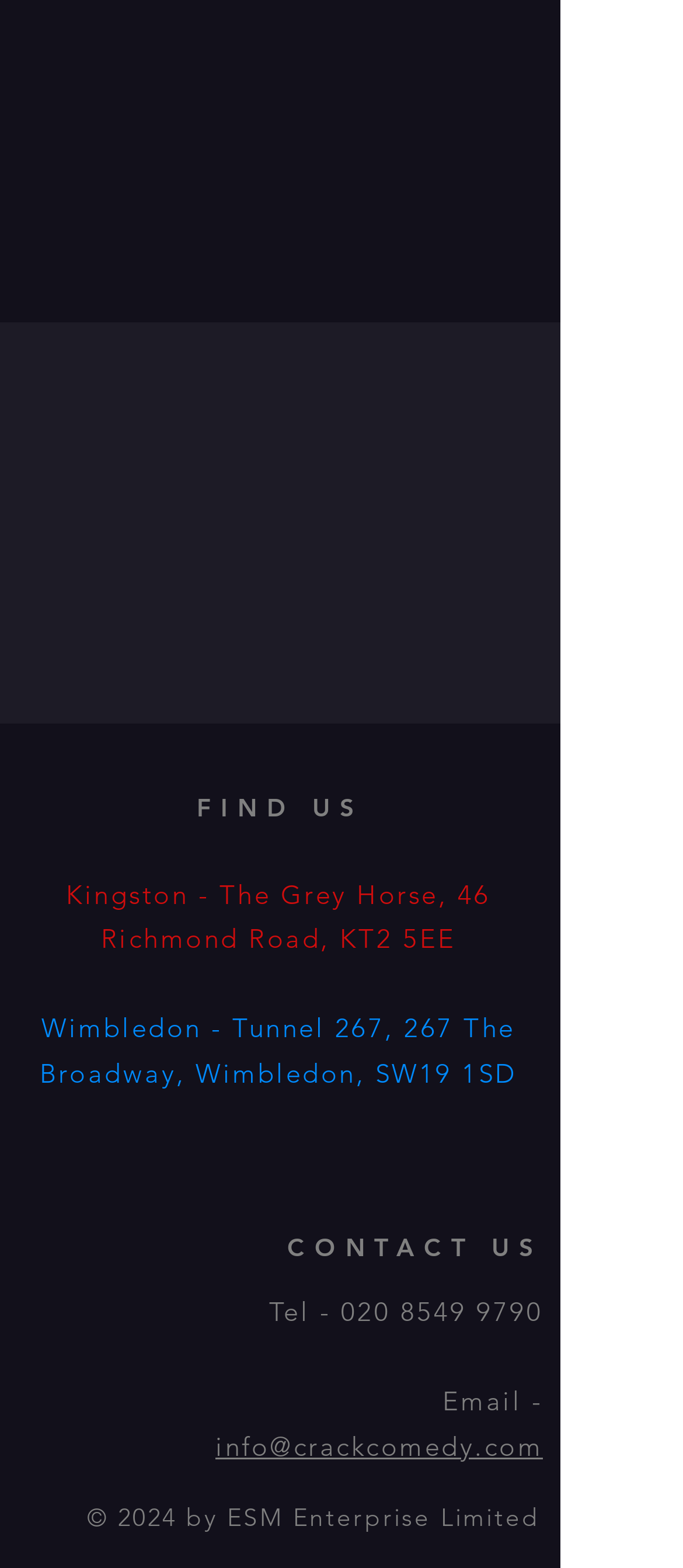Answer the question briefly using a single word or phrase: 
What is the copyright year?

2024